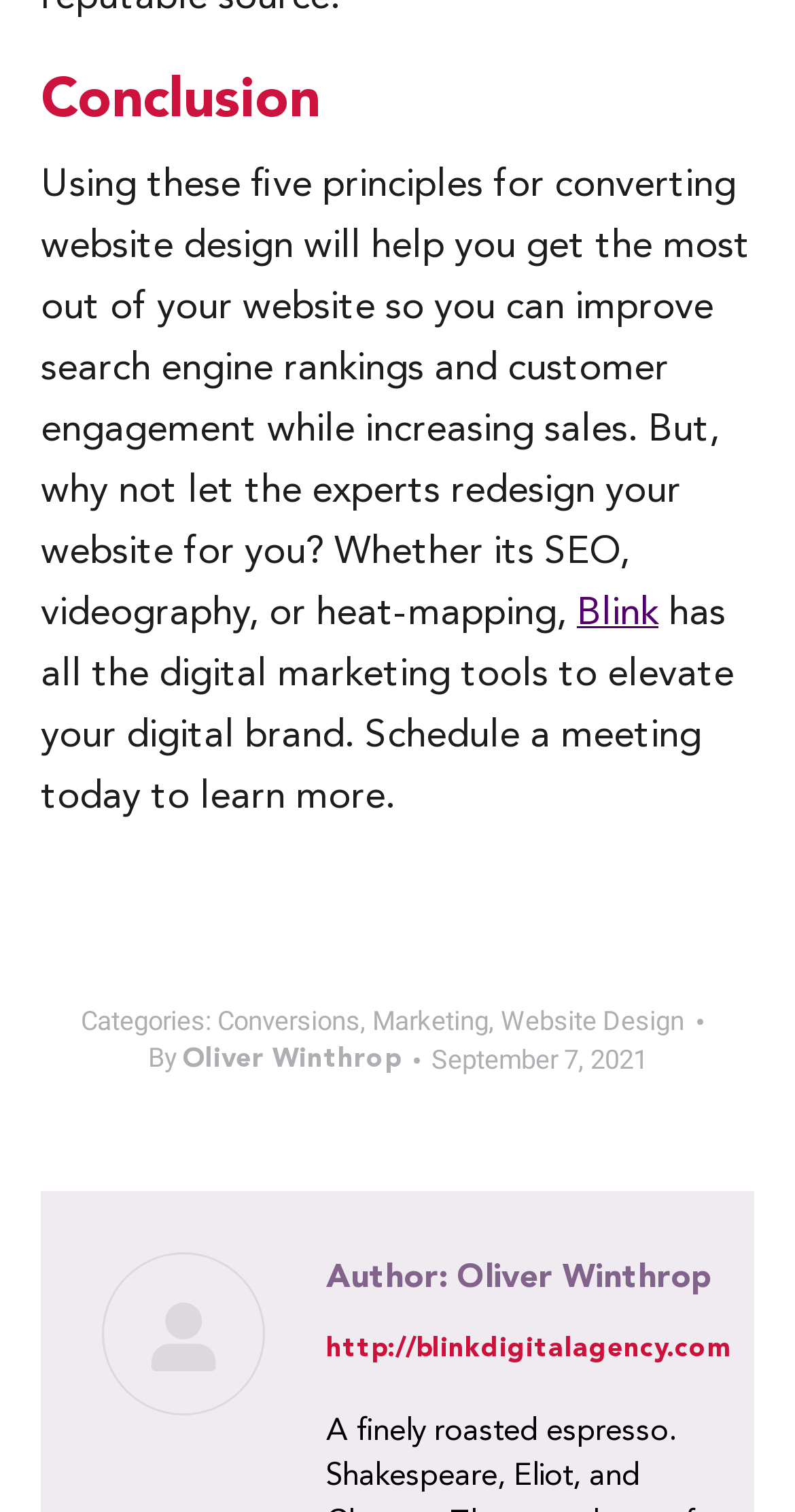What is the company mentioned in the article?
Observe the image and answer the question with a one-word or short phrase response.

Blink